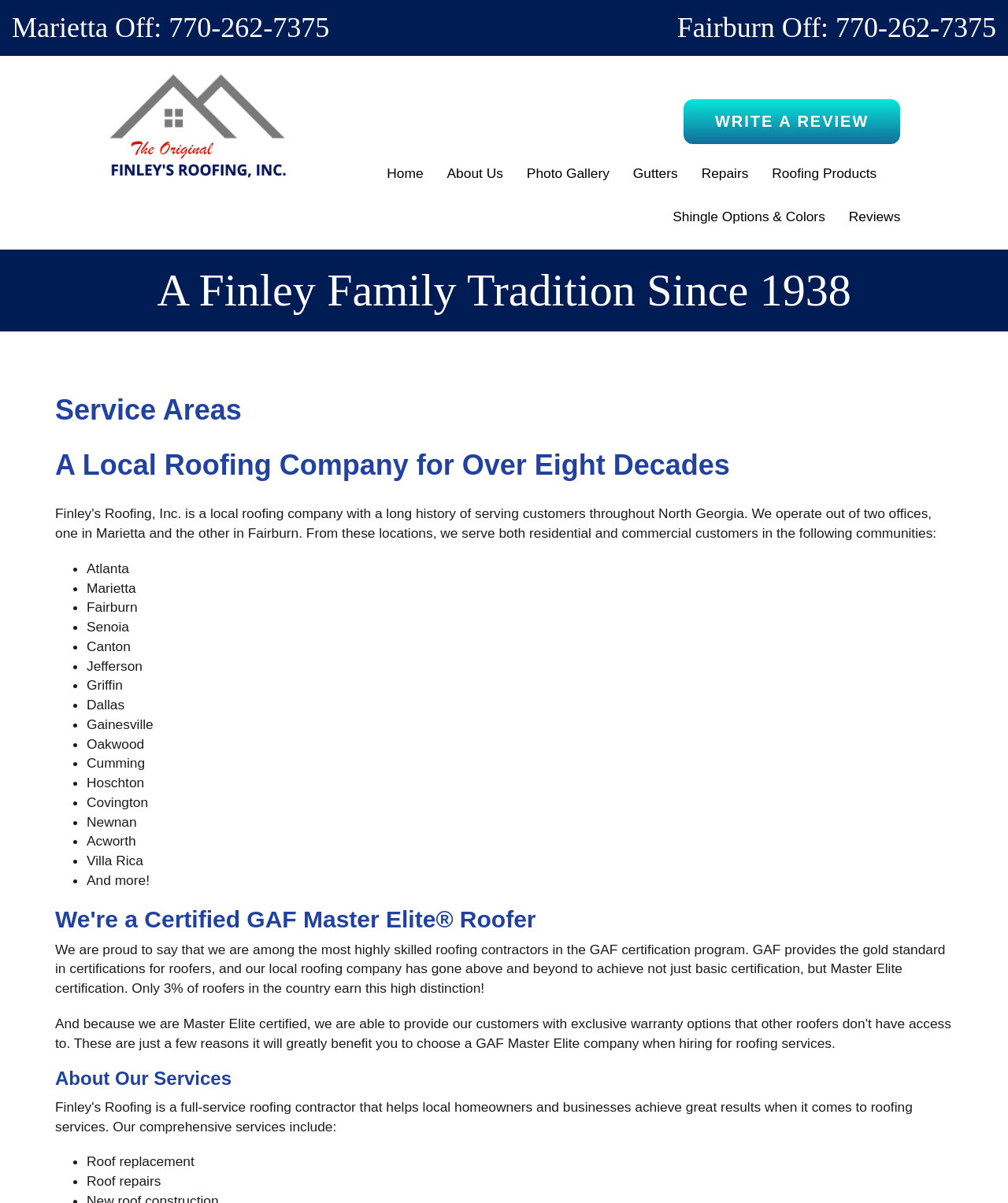Provide a brief response to the question below using one word or phrase:
What services are offered by the company?

Roof replacement, Roof repairs